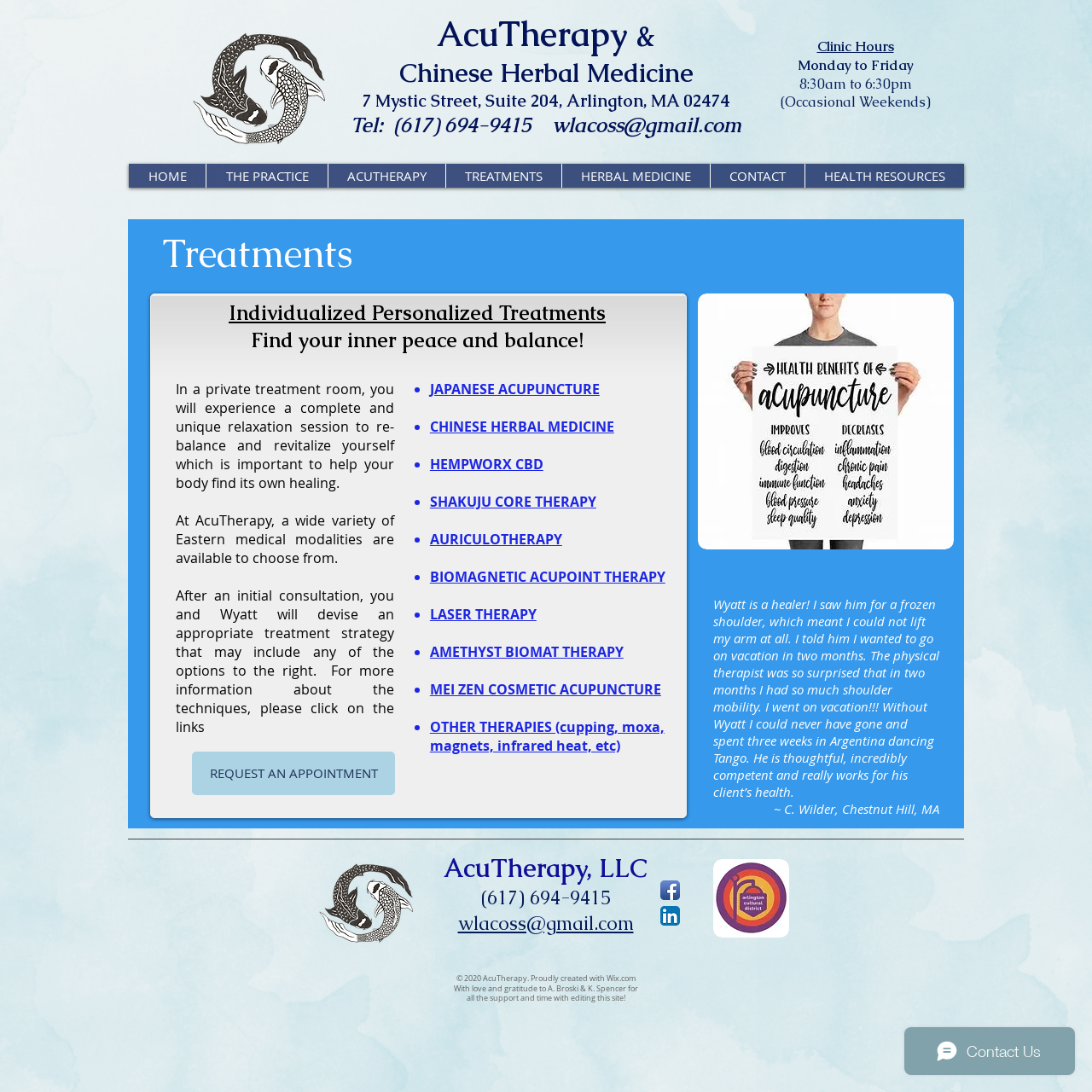Locate the bounding box coordinates of the element that needs to be clicked to carry out the instruction: "Click the 'REQUEST AN APPOINTMENT' link". The coordinates should be given as four float numbers ranging from 0 to 1, i.e., [left, top, right, bottom].

[0.176, 0.688, 0.362, 0.728]